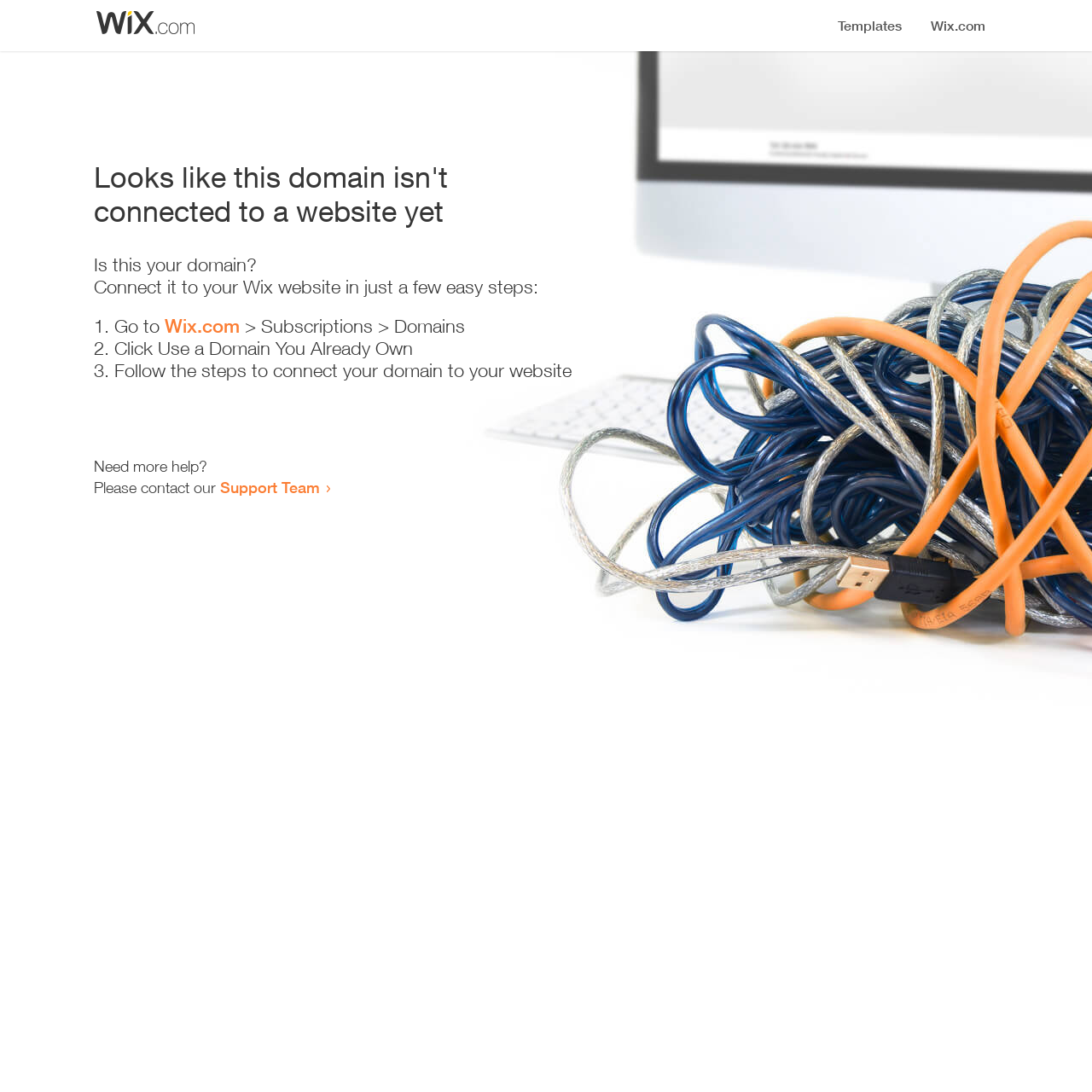Based on the image, please elaborate on the answer to the following question:
What is the current status of this domain?

The webpage indicates that the domain is not connected to a website yet, as stated in the heading 'Looks like this domain isn't connected to a website yet'.